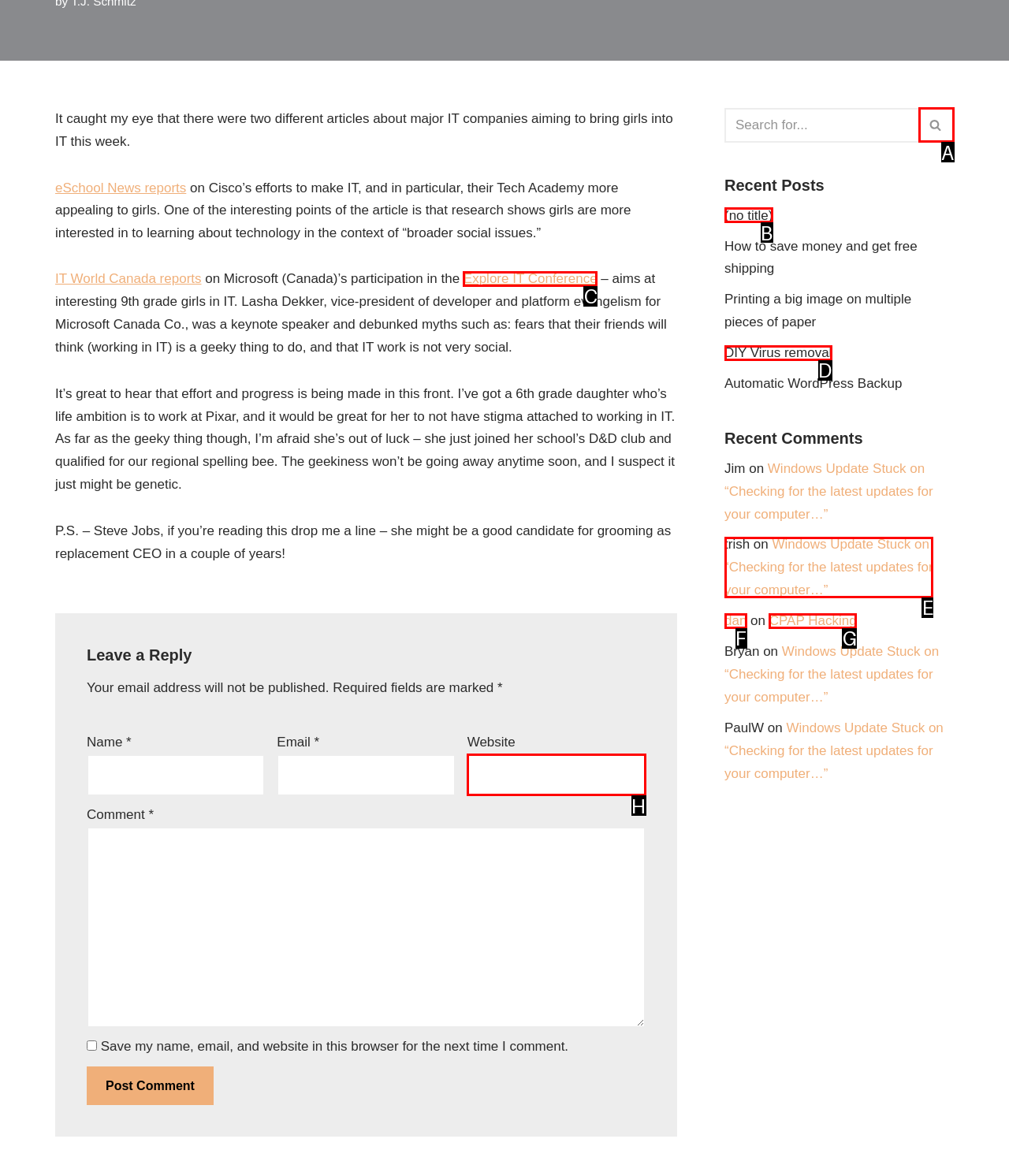Determine which HTML element best suits the description: dan. Reply with the letter of the matching option.

F